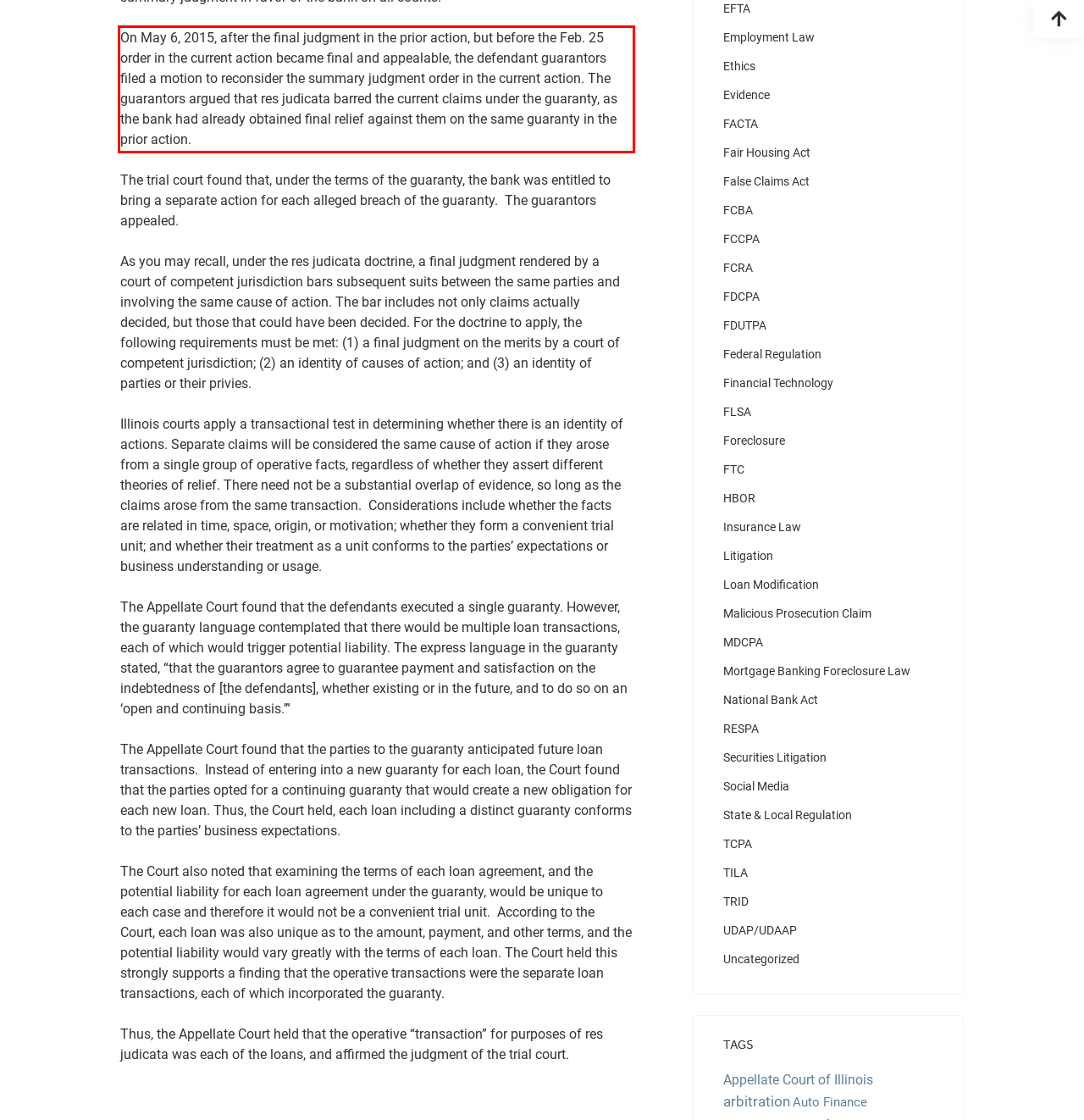You have a webpage screenshot with a red rectangle surrounding a UI element. Extract the text content from within this red bounding box.

On May 6, 2015, after the final judgment in the prior action, but before the Feb. 25 order in the current action became final and appealable, the defendant guarantors filed a motion to reconsider the summary judgment order in the current action. The guarantors argued that res judicata barred the current claims under the guaranty, as the bank had already obtained final relief against them on the same guaranty in the prior action.